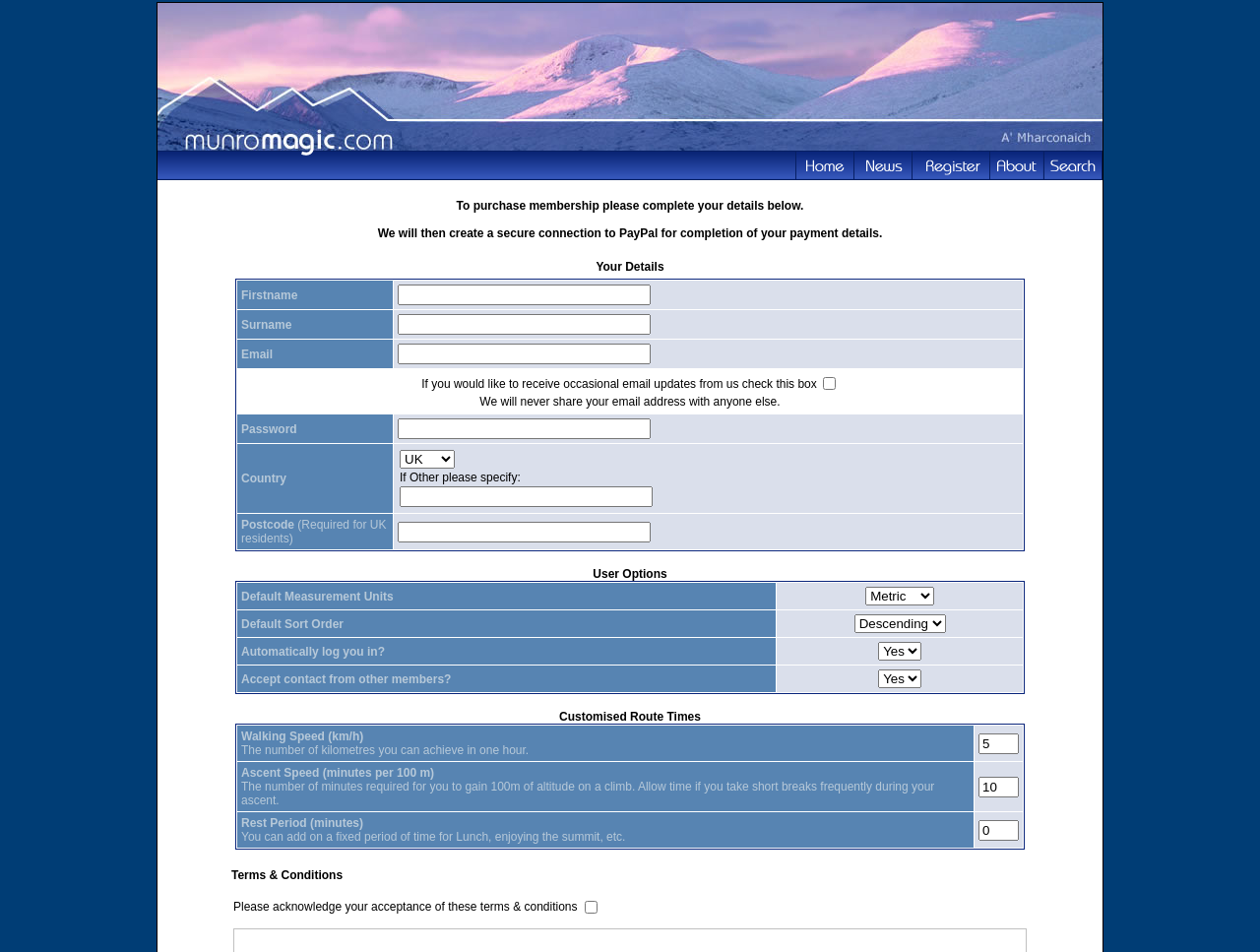Explain the webpage's design and content in an elaborate manner.

The webpage is a membership registration page for MunroMagic.com. At the top, there is a row with a grid cell containing a layout table, which has two layout table rows. The first row has a layout table cell with an image, and the second row has a layout table cell with a table containing five links.

Below this row, there is another row with a grid cell containing an image and a layout table with a row that has a layout table cell with a paragraph of text instructing users to complete their details to purchase membership.

Underneath this, there is a section titled "Your Details" with a table containing several rows of input fields for users to enter their personal information, including first name, surname, email, and password. There is also a checkbox for users to opt-in to receive occasional email updates from the website.

Further down, there is a section for users to select their country, with a default option of "UK" and a combobox to select other countries. If "Other" is selected, a text field appears for users to specify their country.

Finally, there is a section titled "User Options" with another table containing input fields for users to enter their postcode (required for UK residents).

Throughout the page, there are several images and links, but the primary focus is on the membership registration form.